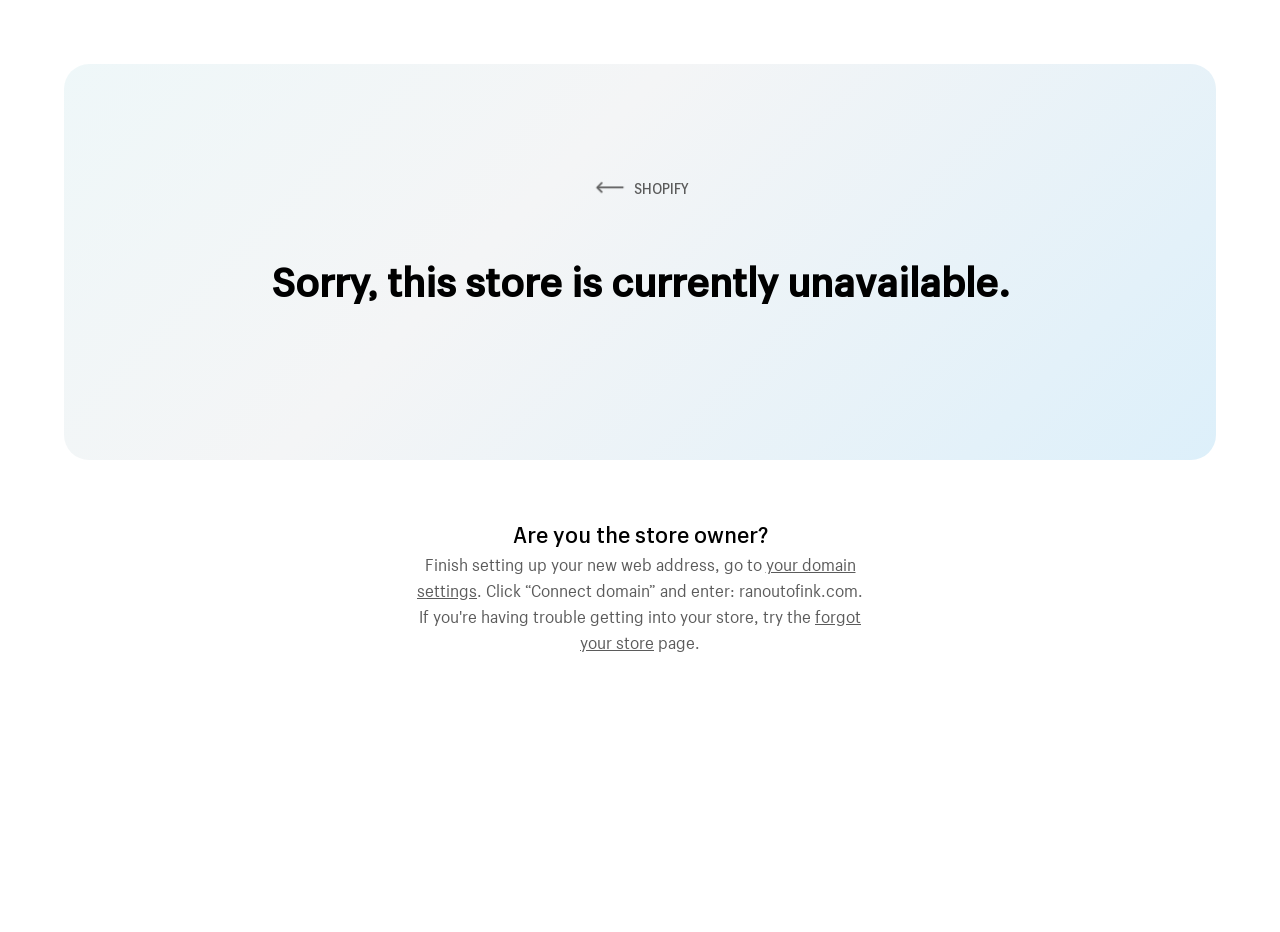Construct a comprehensive caption that outlines the webpage's structure and content.

The webpage appears to be a Shopify ecommerce platform page, with a prominent link to "SHOPIFY" at the top center, accompanied by a small image. Below this, a large heading dominates the page, stating "Sorry, this store is currently unavailable." 

In the middle of the page, there is a section with several lines of text. The first line asks "Are you the store owner?" and is positioned slightly above center. Below this, a paragraph of text provides instructions, starting with "Finish setting up your new web address, go to" and includes a link to "your domain settings". The text continues, providing specific guidance on connecting a domain, including the example "ranoutofink.com". 

Further down, there is a link to "forgot your store" and a brief phrase "page." completes the section. Overall, the page appears to be guiding the store owner through the setup process, with a clear call to action to resolve the current unavailability of the store.